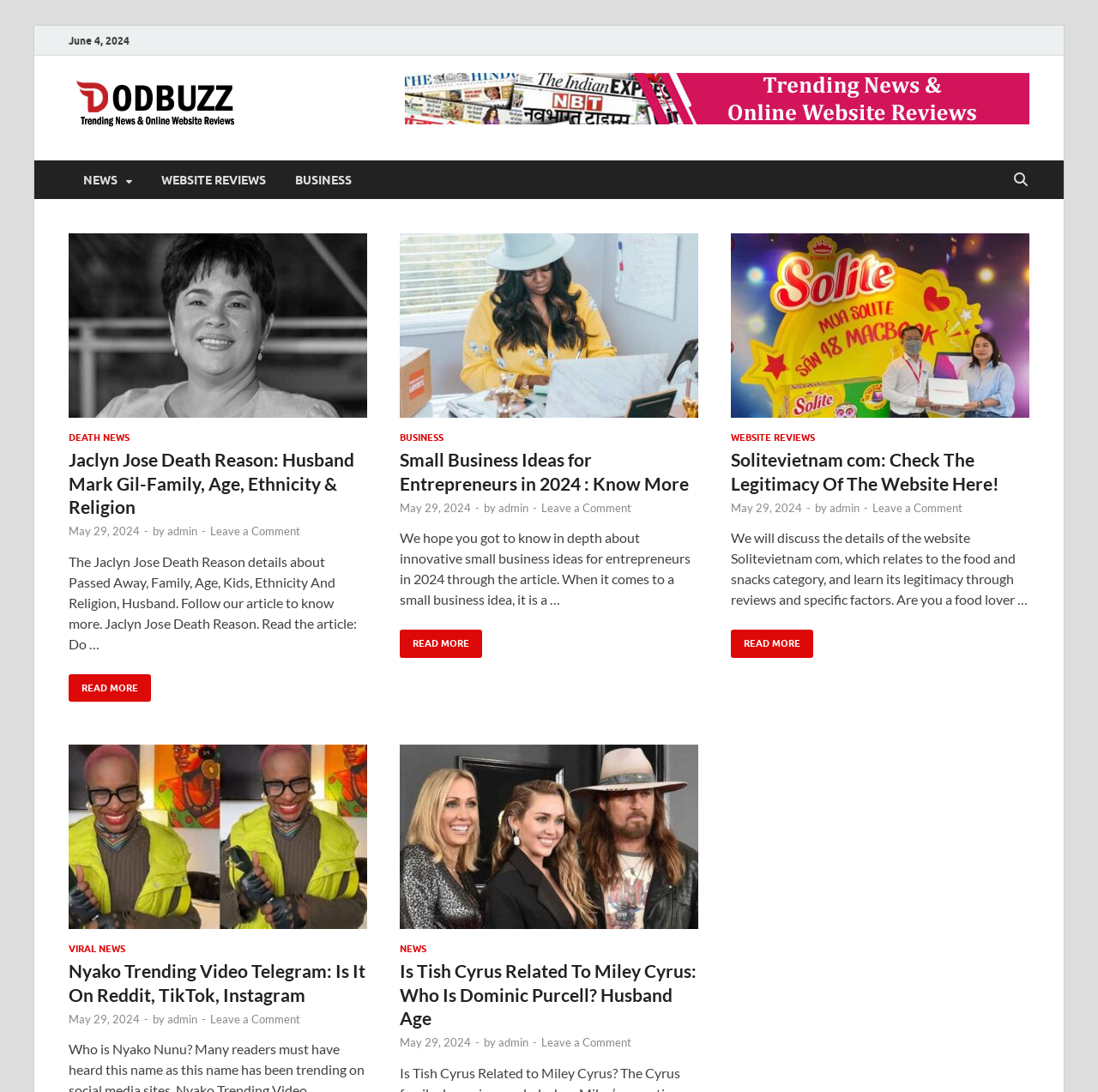Locate and provide the bounding box coordinates for the HTML element that matches this description: "Viral News".

[0.062, 0.863, 0.114, 0.874]